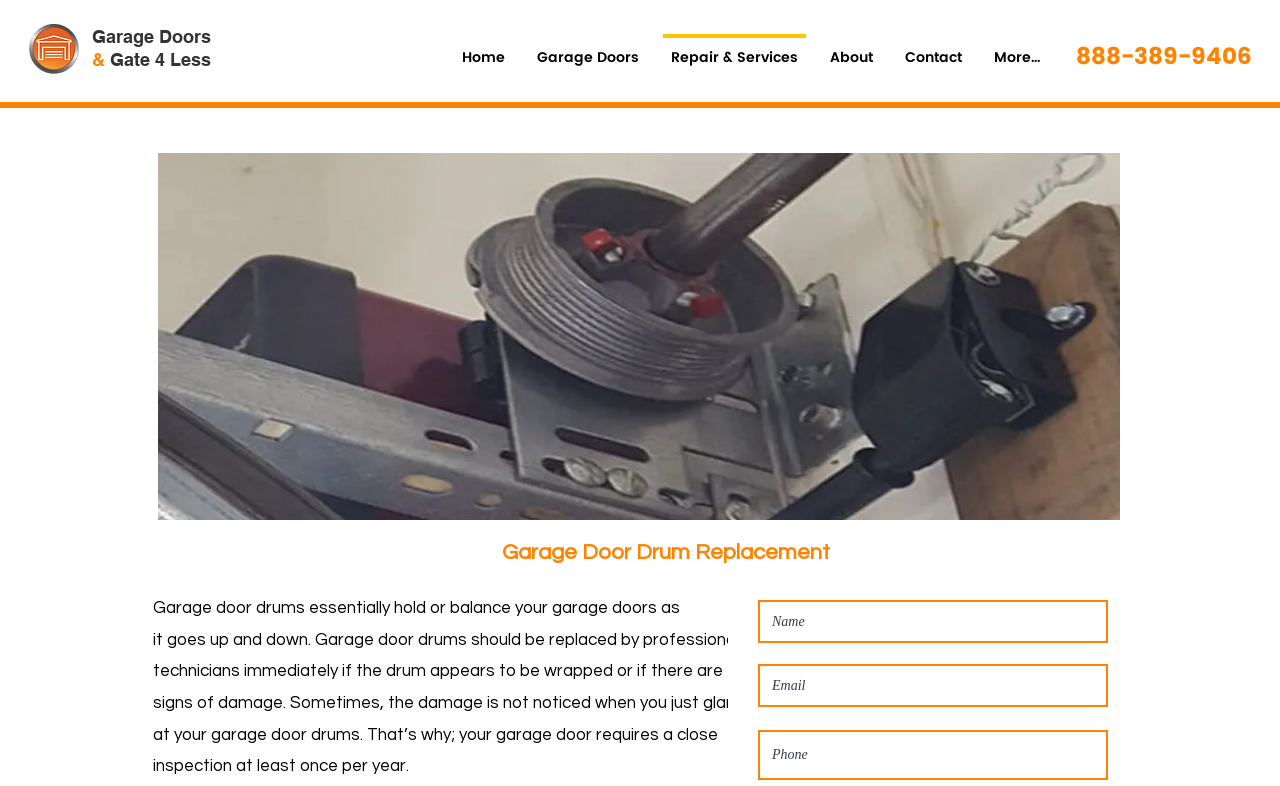What is the purpose of garage door drums? Examine the screenshot and reply using just one word or a brief phrase.

Hold or balance garage doors